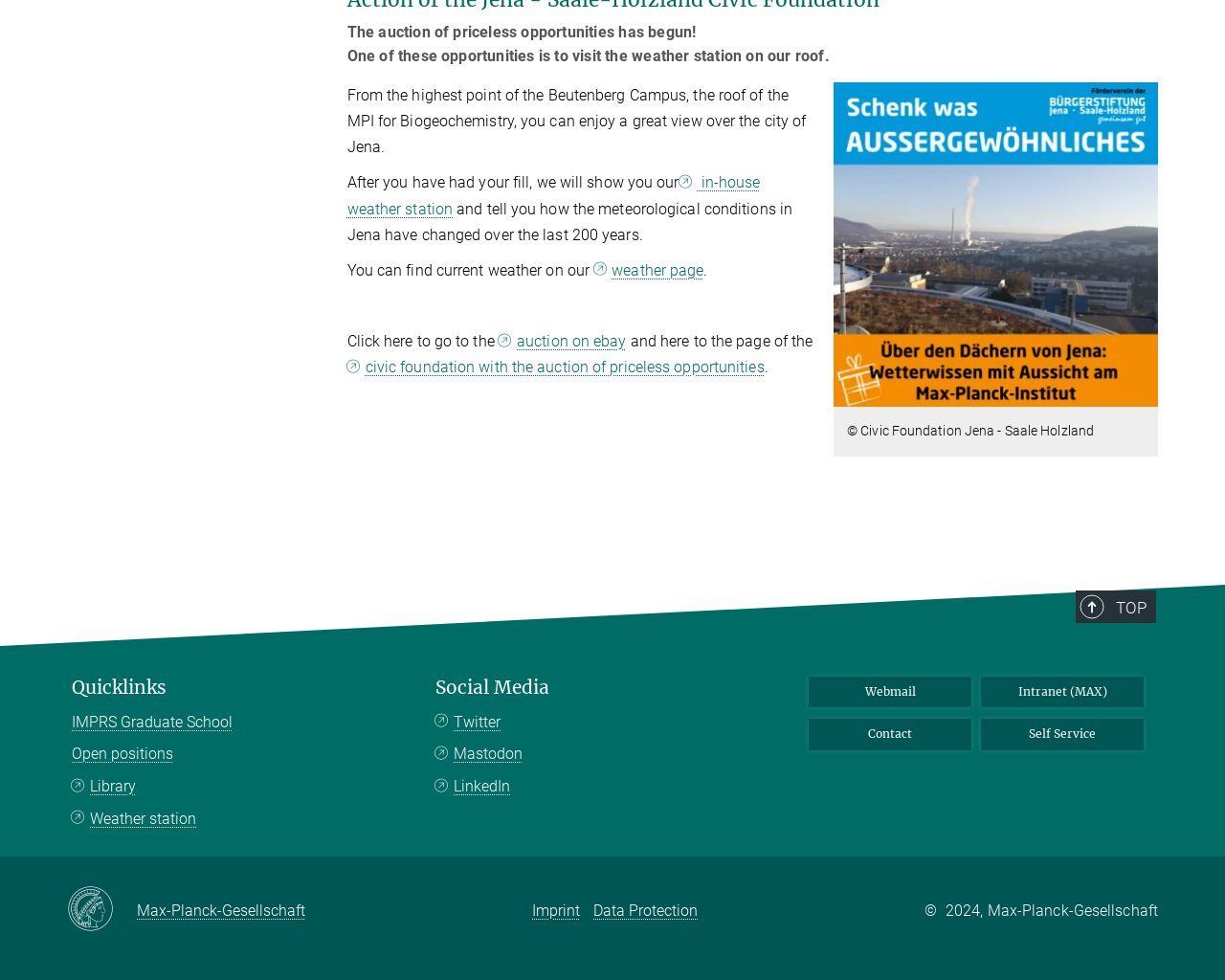Using the element description weather page, predict the bounding box coordinates for the UI element. Provide the coordinates in (top-left x, top-left y, bottom-right x, bottom-right y) format with values ranging from 0 to 1.

[0.484, 0.267, 0.575, 0.285]